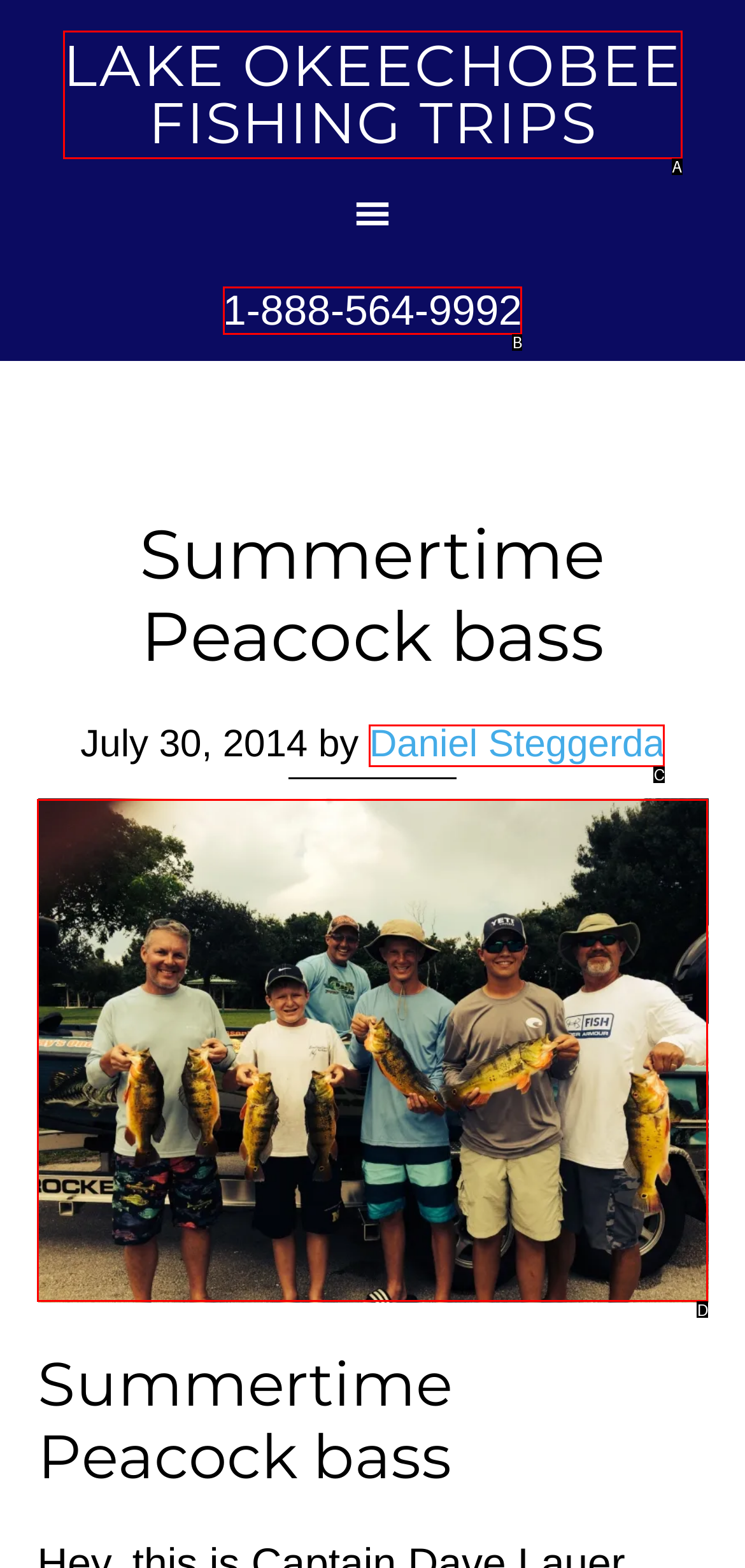Match the description: Share on Twitter to one of the options shown. Reply with the letter of the best match.

None